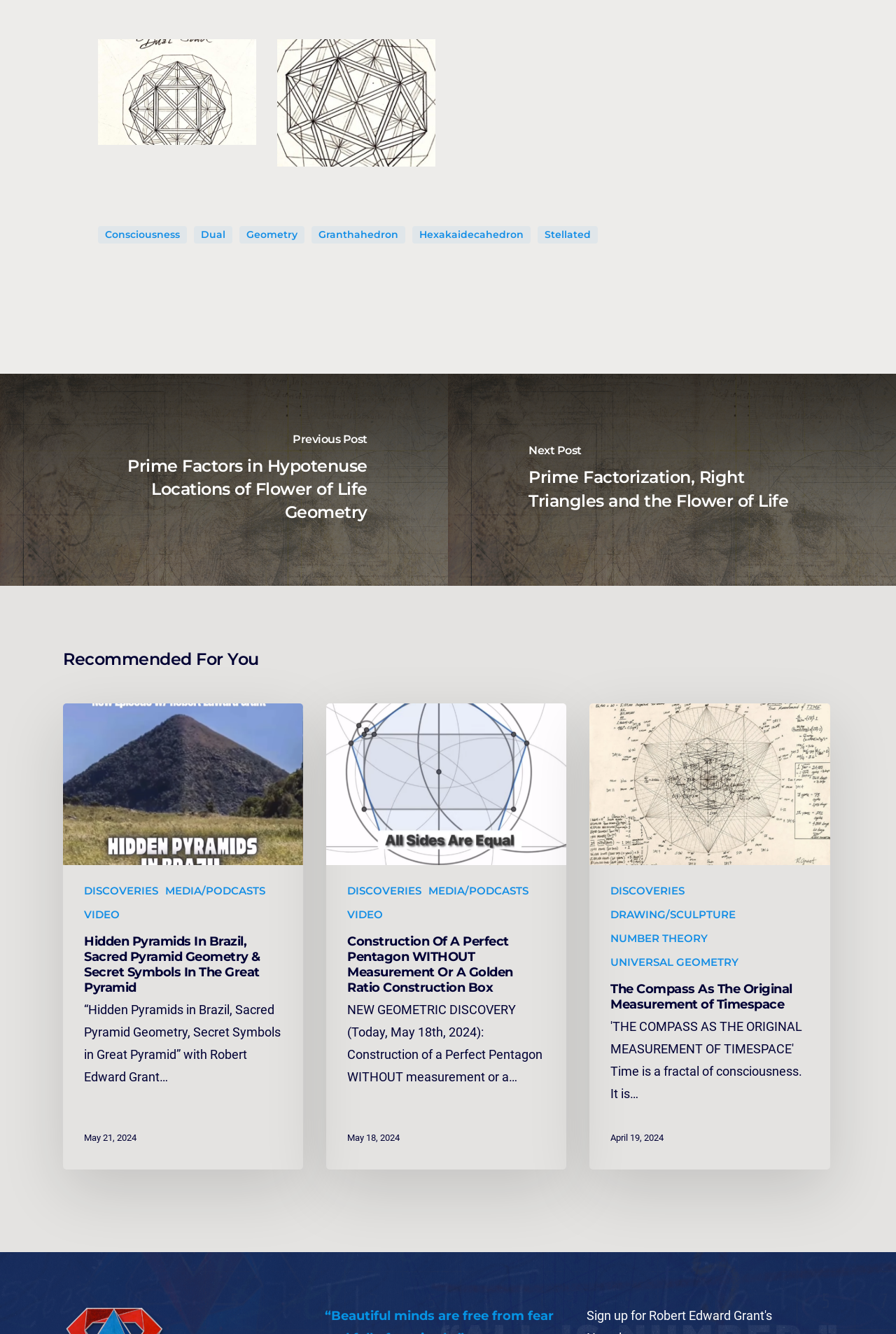How many links are there in the section 'Recommended For You'?
Refer to the image and provide a detailed answer to the question.

I found the heading 'Recommended For You' on the webpage, and below it, I counted three links, so I can conclude that there are three links in this section.